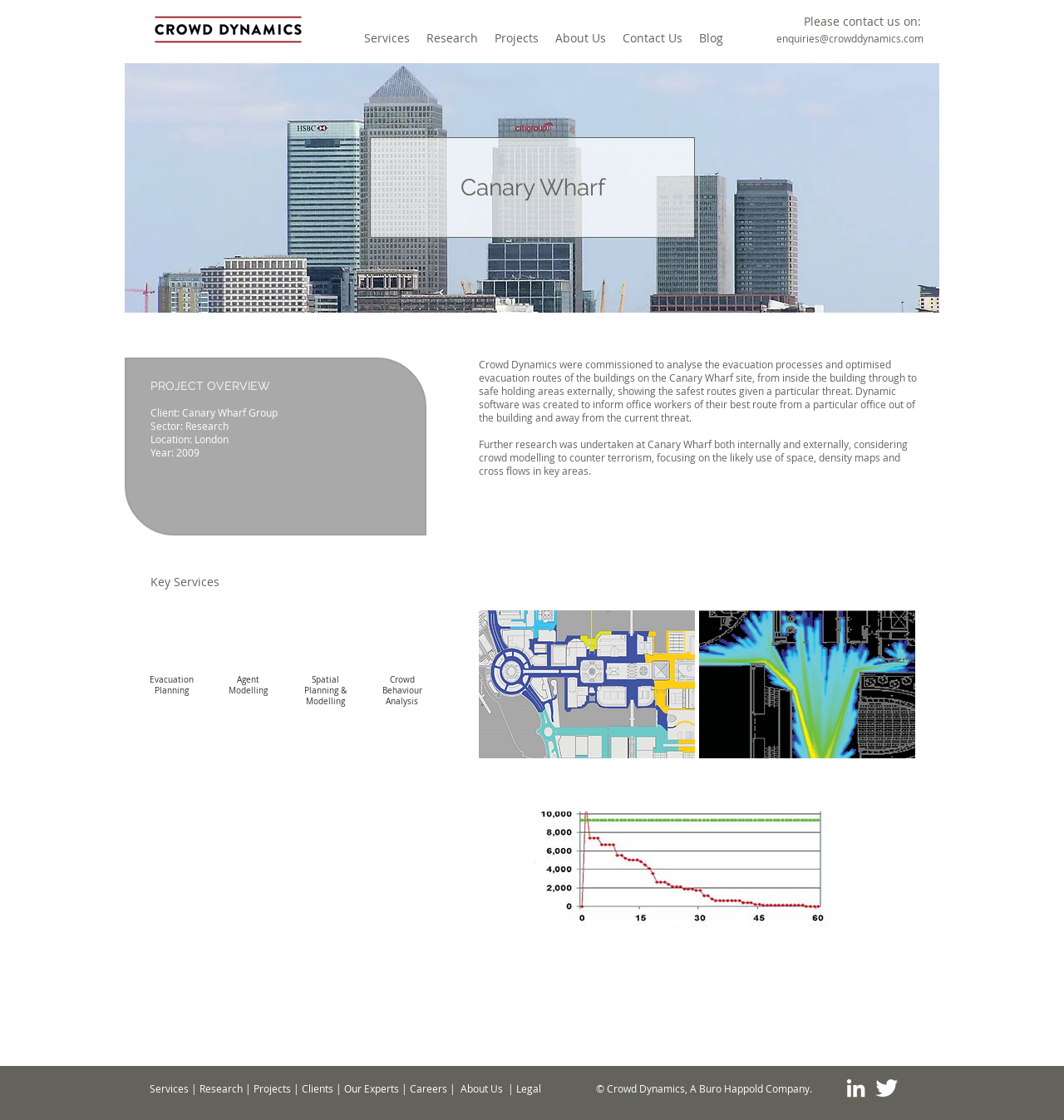What is the name of the company that owns Crowd Dynamics?
Using the image as a reference, answer with just one word or a short phrase.

Buro Happold Company